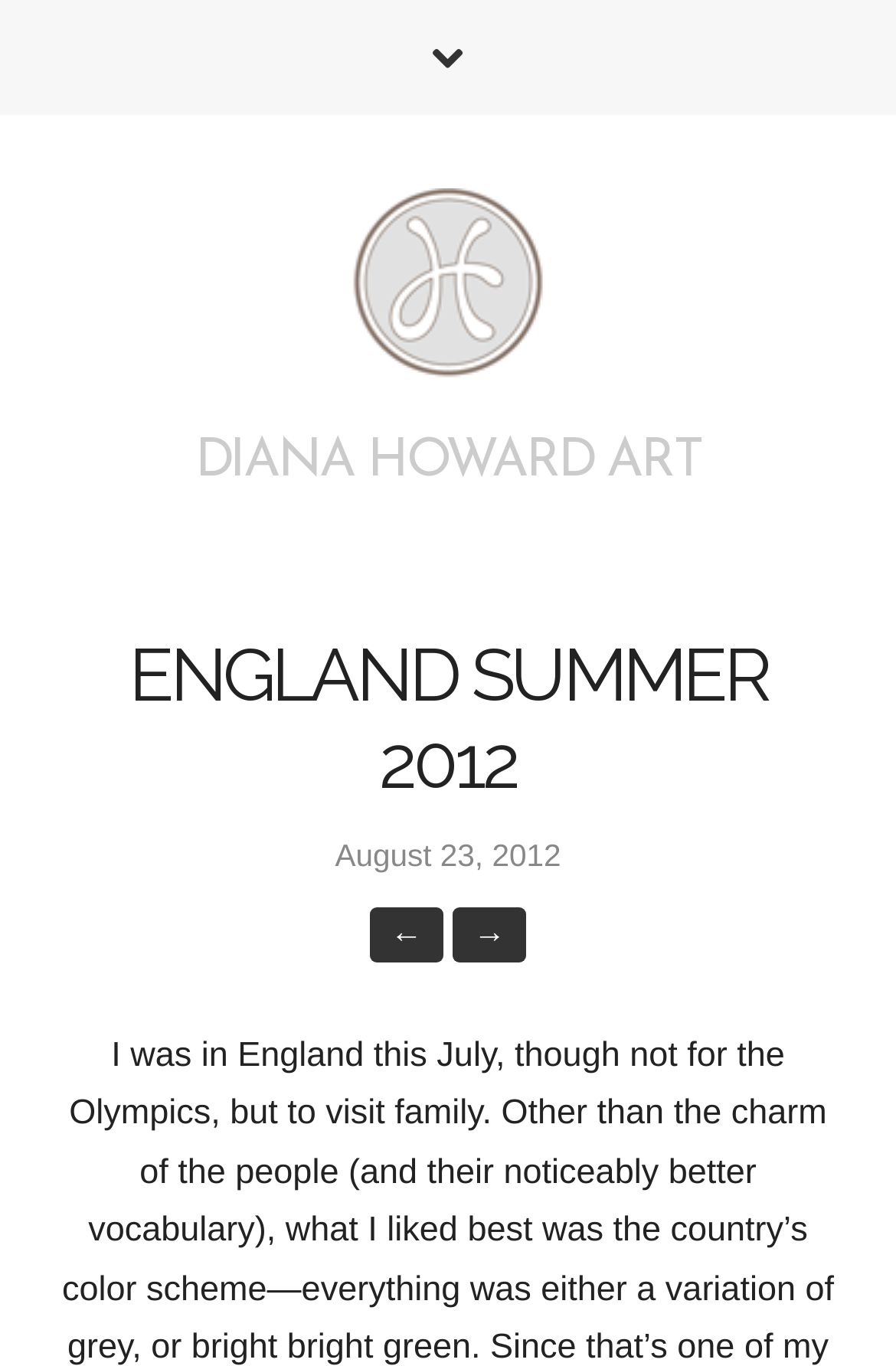Extract the bounding box of the UI element described as: "→".

[0.505, 0.664, 0.587, 0.704]